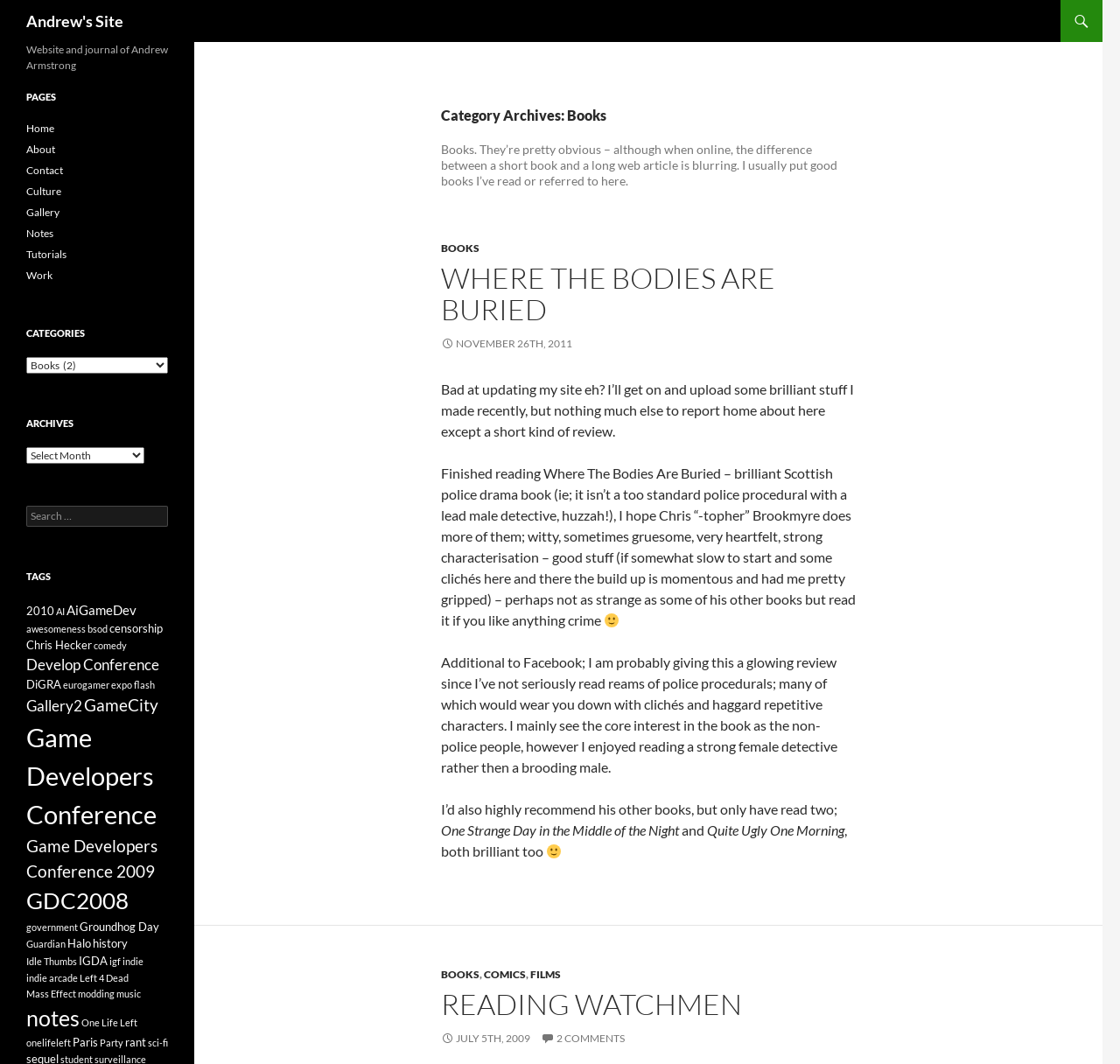Answer the question using only a single word or phrase: 
What is the category of the book 'WHERE THE BODIES ARE BURIED'?

Books